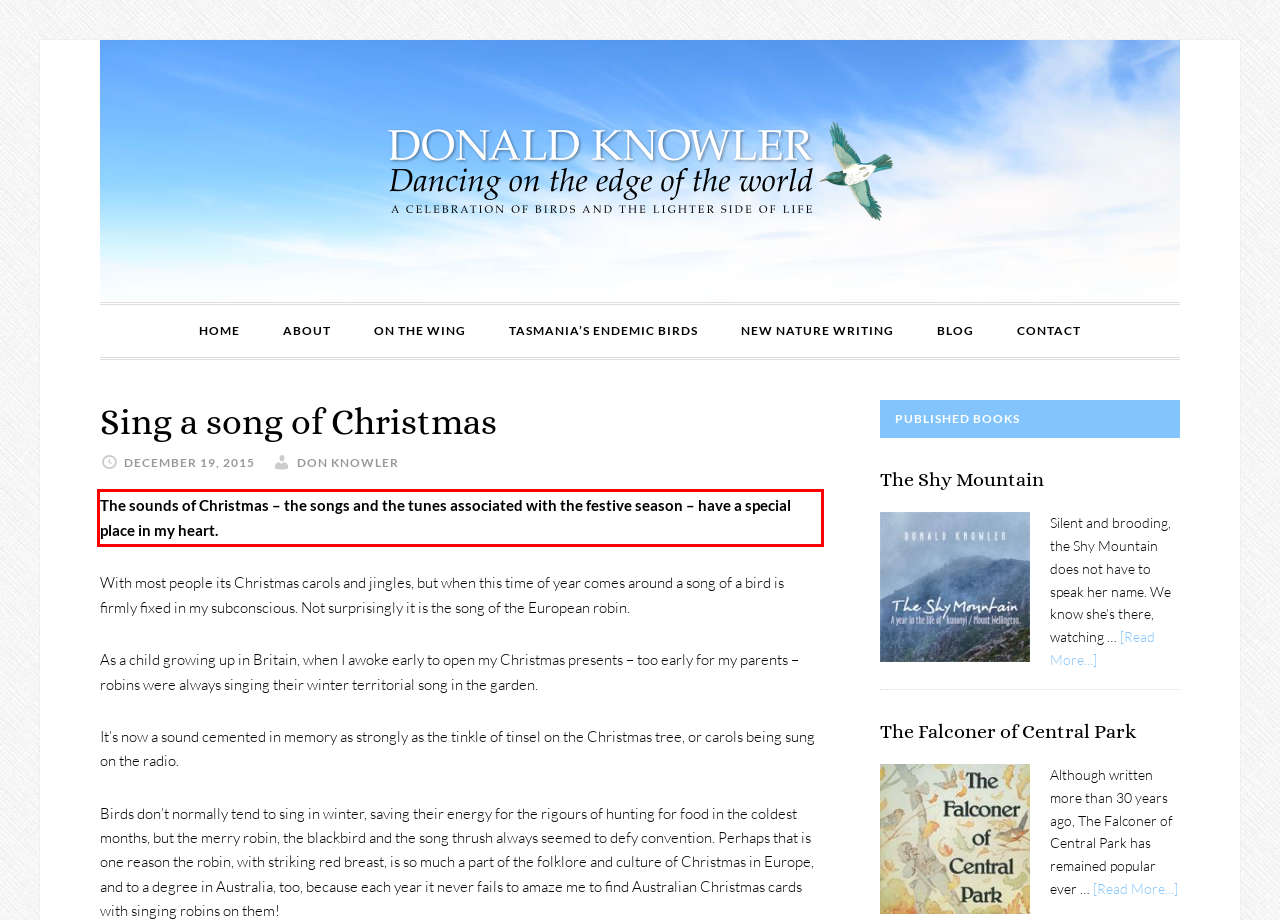Identify the red bounding box in the webpage screenshot and perform OCR to generate the text content enclosed.

The sounds of Christmas – the songs and the tunes associated with the festive season – have a special place in my heart.